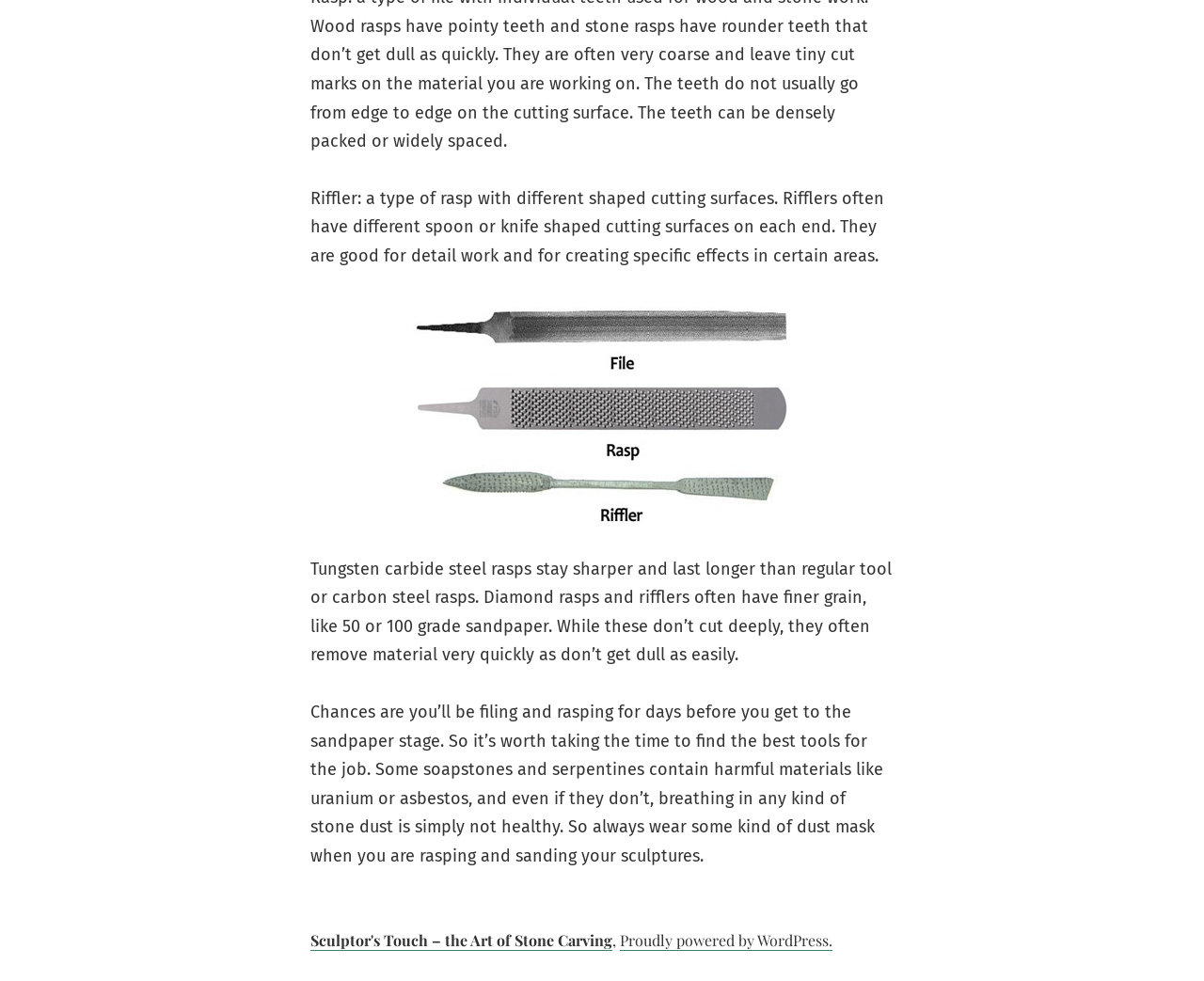Identify the bounding box for the element characterized by the following description: "Proudly powered by WordPress.".

[0.515, 0.948, 0.691, 0.969]